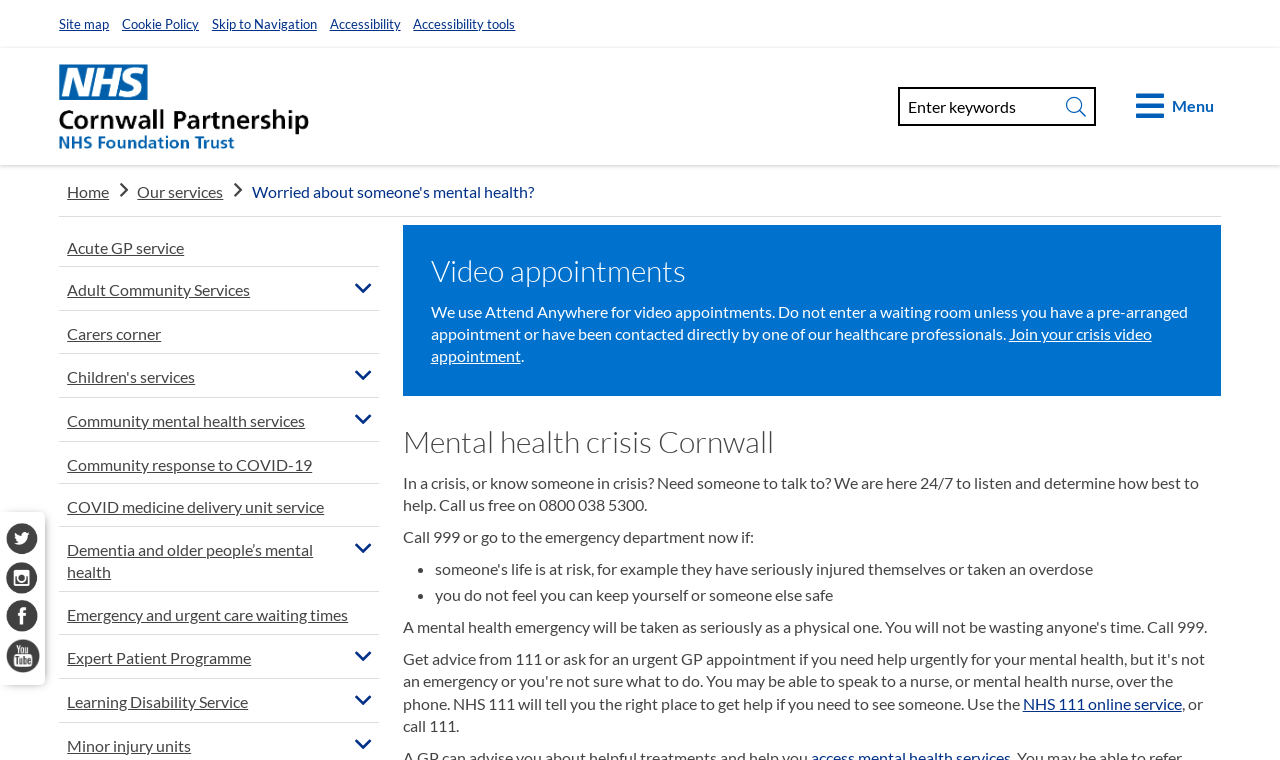Determine the bounding box coordinates for the element that should be clicked to follow this instruction: "Visit the home page". The coordinates should be given as four float numbers between 0 and 1, in the format [left, top, right, bottom].

[0.046, 0.084, 0.242, 0.195]